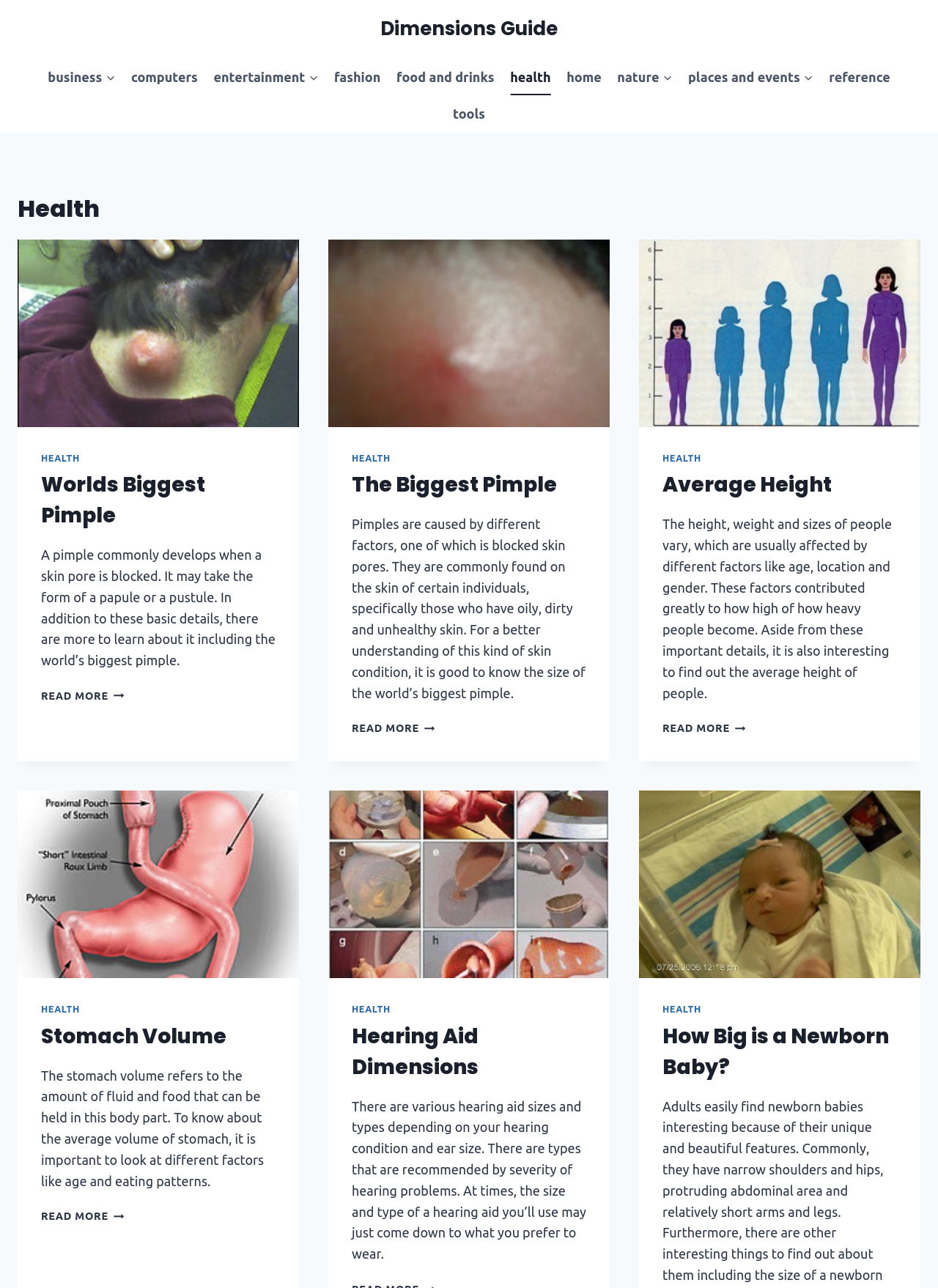Please pinpoint the bounding box coordinates for the region I should click to adhere to this instruction: "View the article about 'Average Height'".

[0.681, 0.186, 0.981, 0.332]